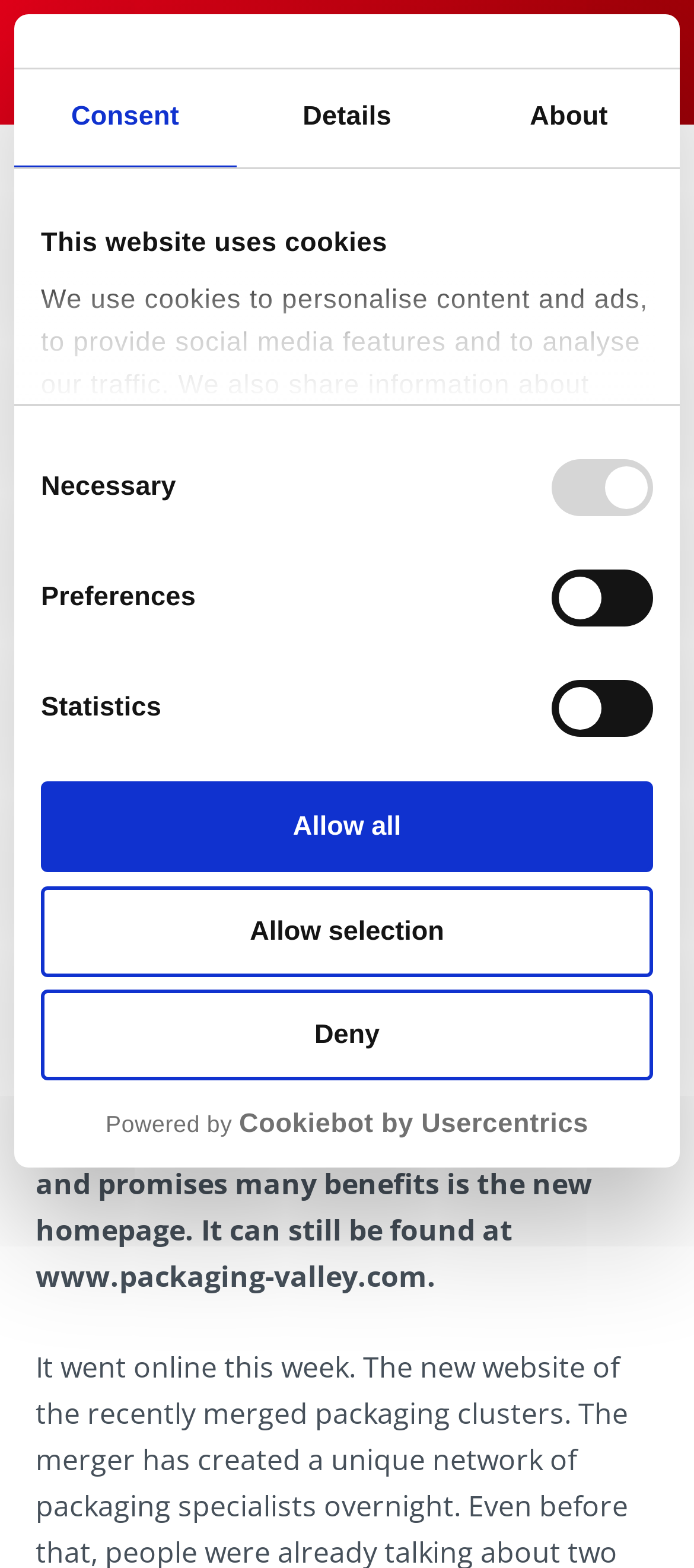What is the purpose of Packaging Valley?
Answer the question with a detailed explanation, including all necessary information.

Based on the webpage content, it can be inferred that Packaging Valley is a partner for packaging tasks, which is evident from the text 'The partner for packaging tasks is chosen from over 80 members instead of 40.' This suggests that Packaging Valley is an entity that provides services related to packaging tasks.